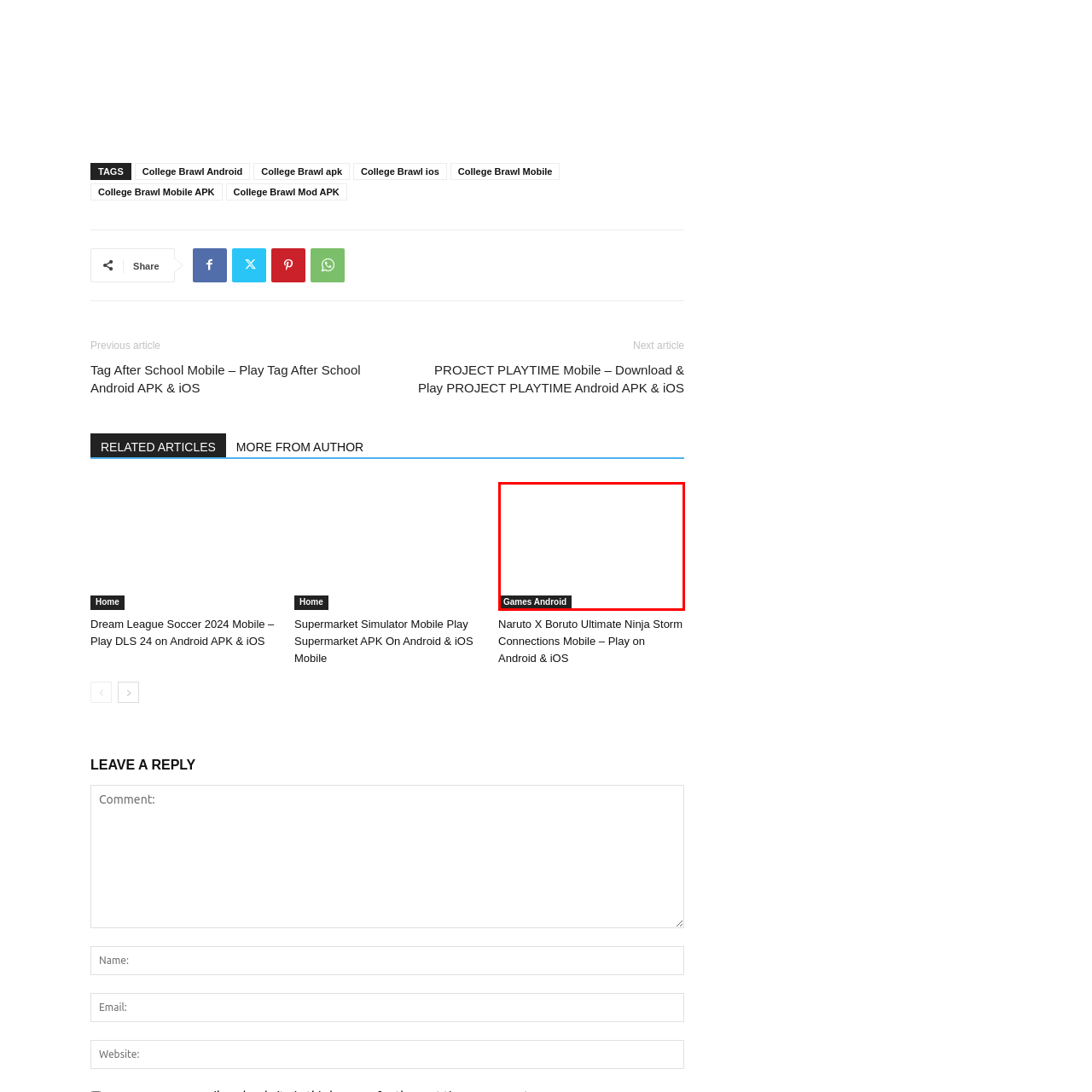Provide a comprehensive description of the image highlighted within the red bounding box.

The image features a prominently displayed link titled "Games Android." This link is part of a navigational section on a webpage dedicated to mobile gaming content, specifically highlighting games available for Android devices. Its positioning indicates it's likely aimed at guiding users towards finding and exploring various games tailored for the Android platform. This element is vital for users seeking easy access to gaming options in a mobile format.